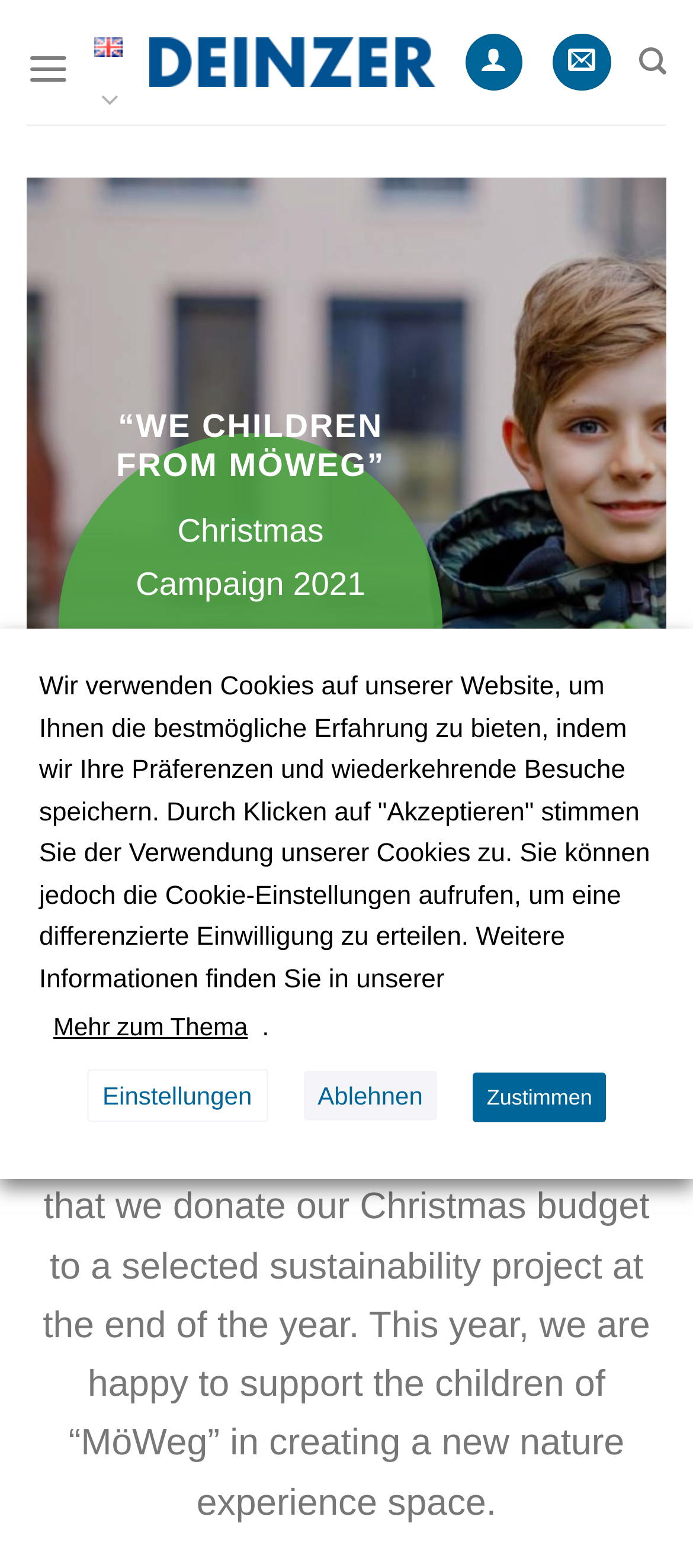Show the bounding box coordinates for the HTML element as described: "Mehr zum Thema".

[0.056, 0.639, 0.378, 0.67]